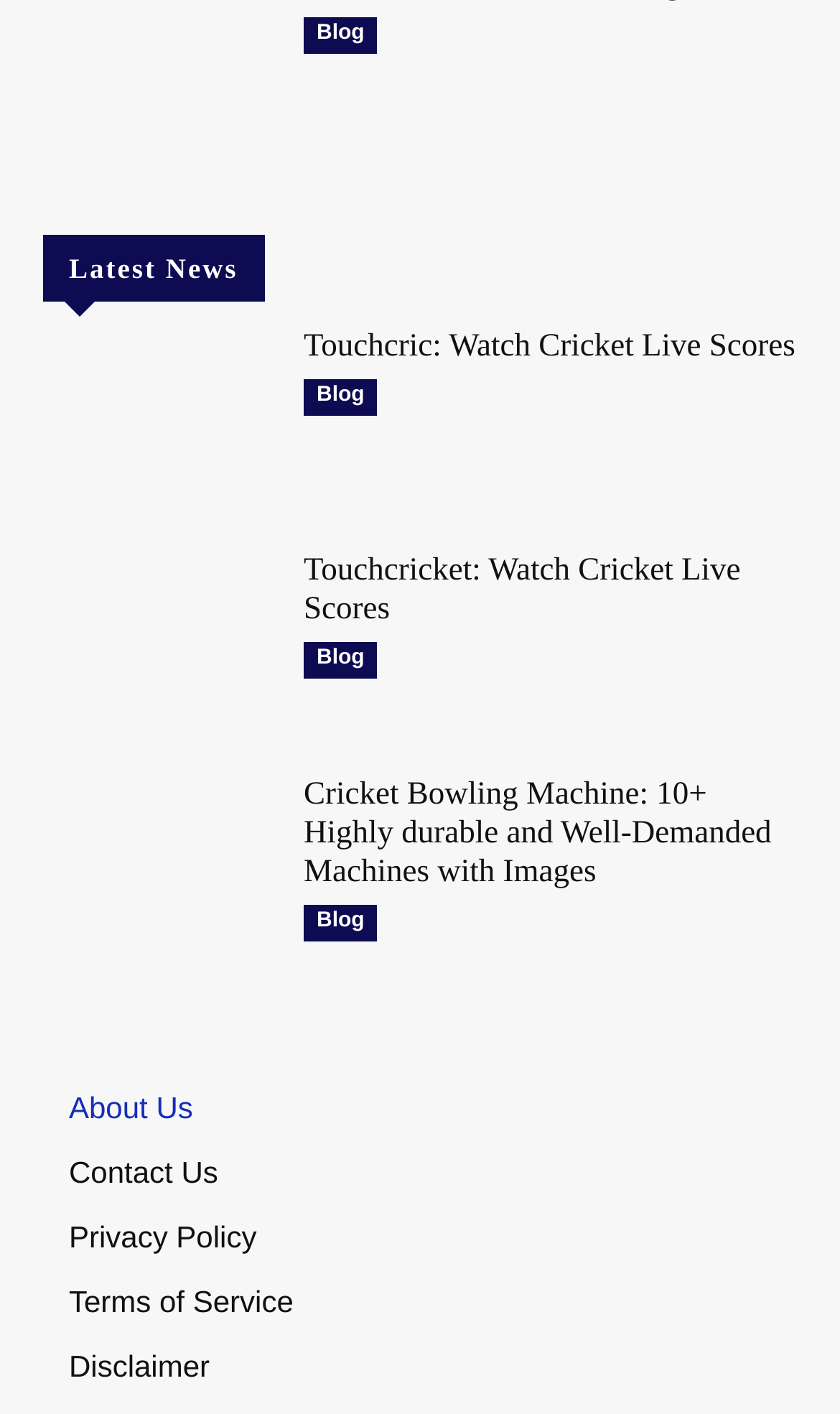Examine the image carefully and respond to the question with a detailed answer: 
How many headings are there on the webpage?

There are four headings on the webpage, namely 'Latest News', 'Touchcric: Watch Cricket Live Scores', 'Touchcricket: Watch Cricket Live Scores', and 'Cricket Bowling Machine: 10+ Highly durable and Well-Demanded Machines with Images'.